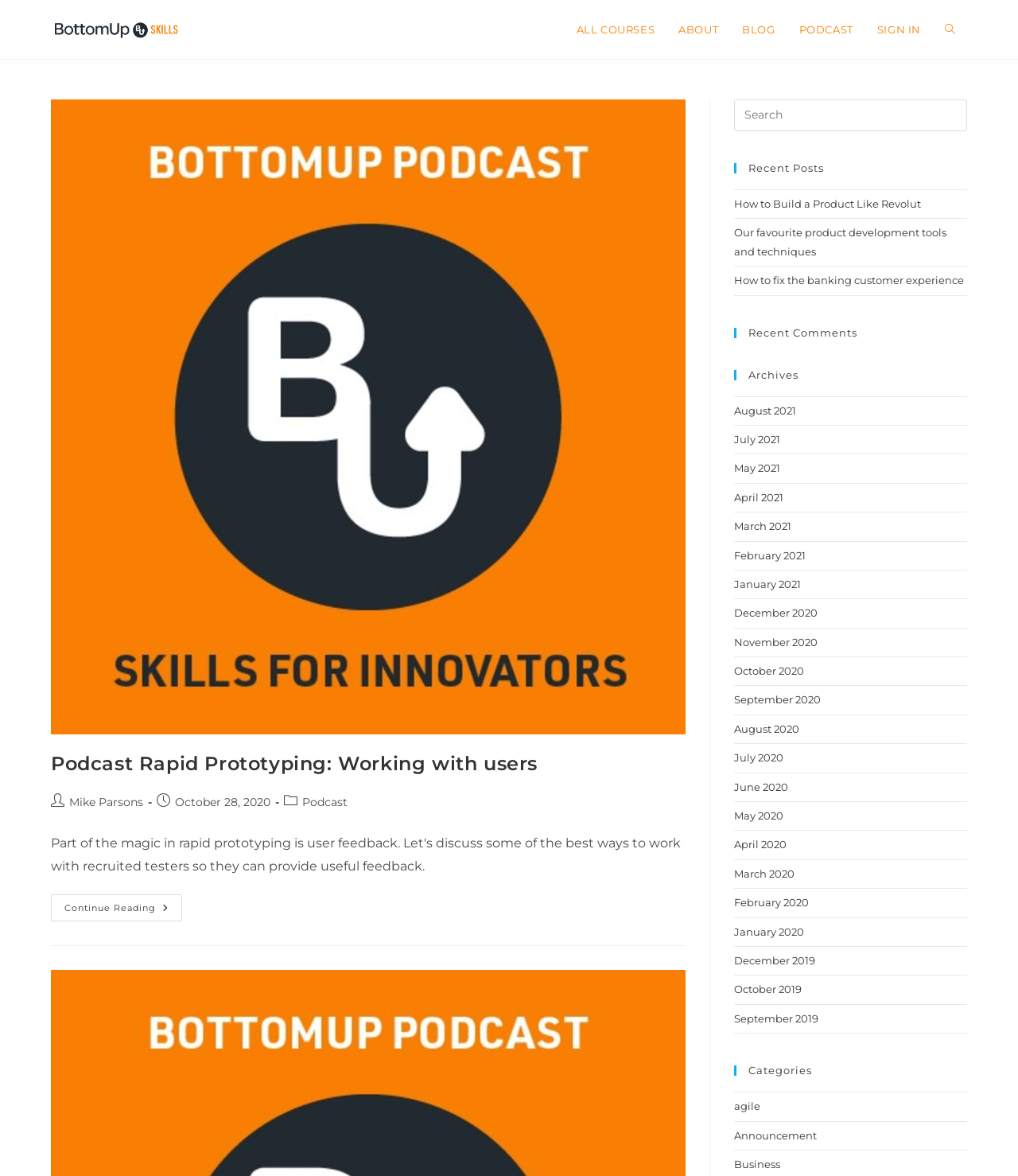What is the date of the post 'Podcast Rapid Prototyping: Working with users'?
Use the information from the image to give a detailed answer to the question.

The date of the post 'Podcast Rapid Prototyping: Working with users' can be found in the post details section, where it is written as 'Post published: October 28, 2020'.